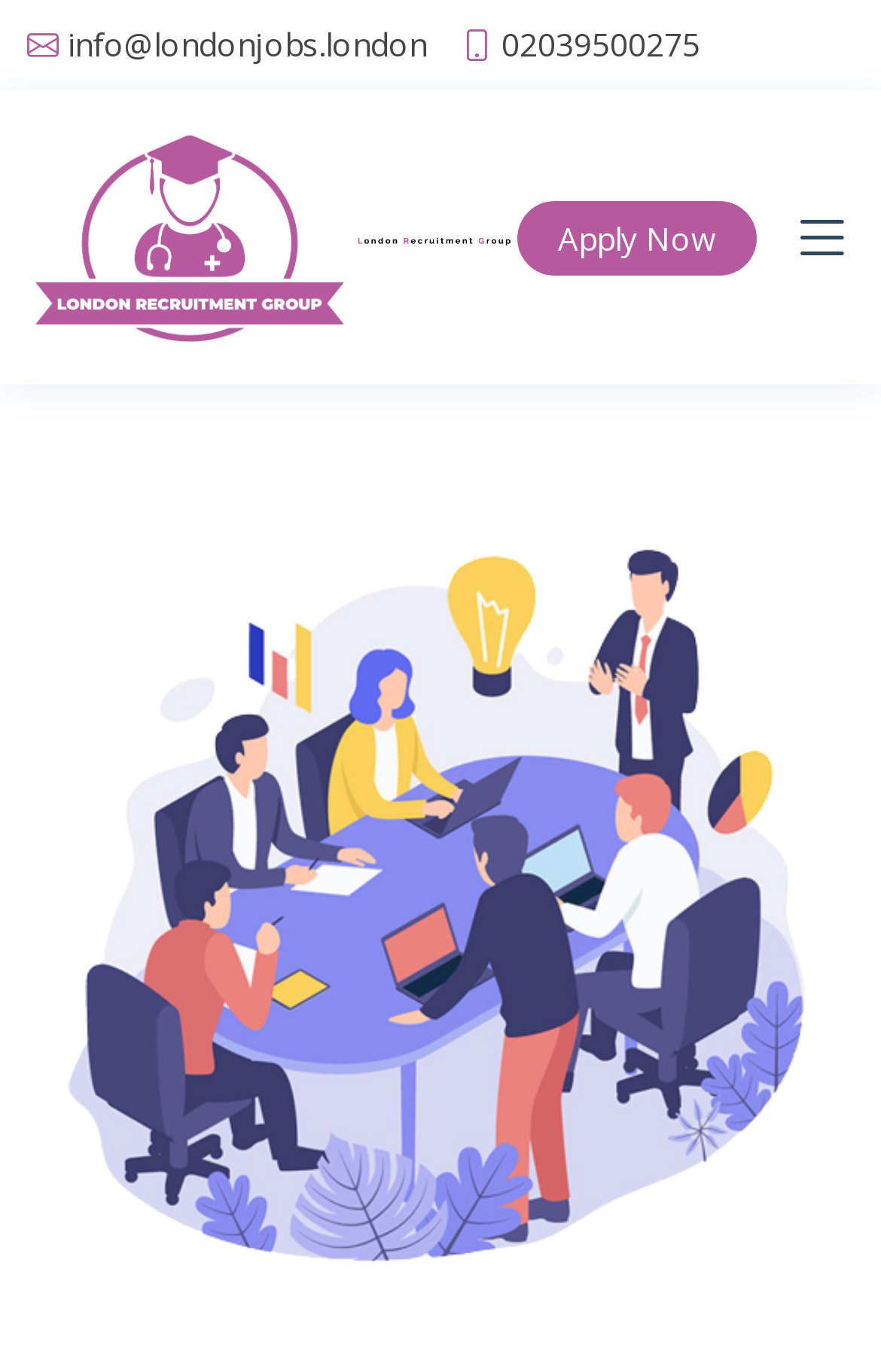Provide the bounding box for the UI element matching this description: "Apply Now".

[0.587, 0.146, 0.859, 0.2]